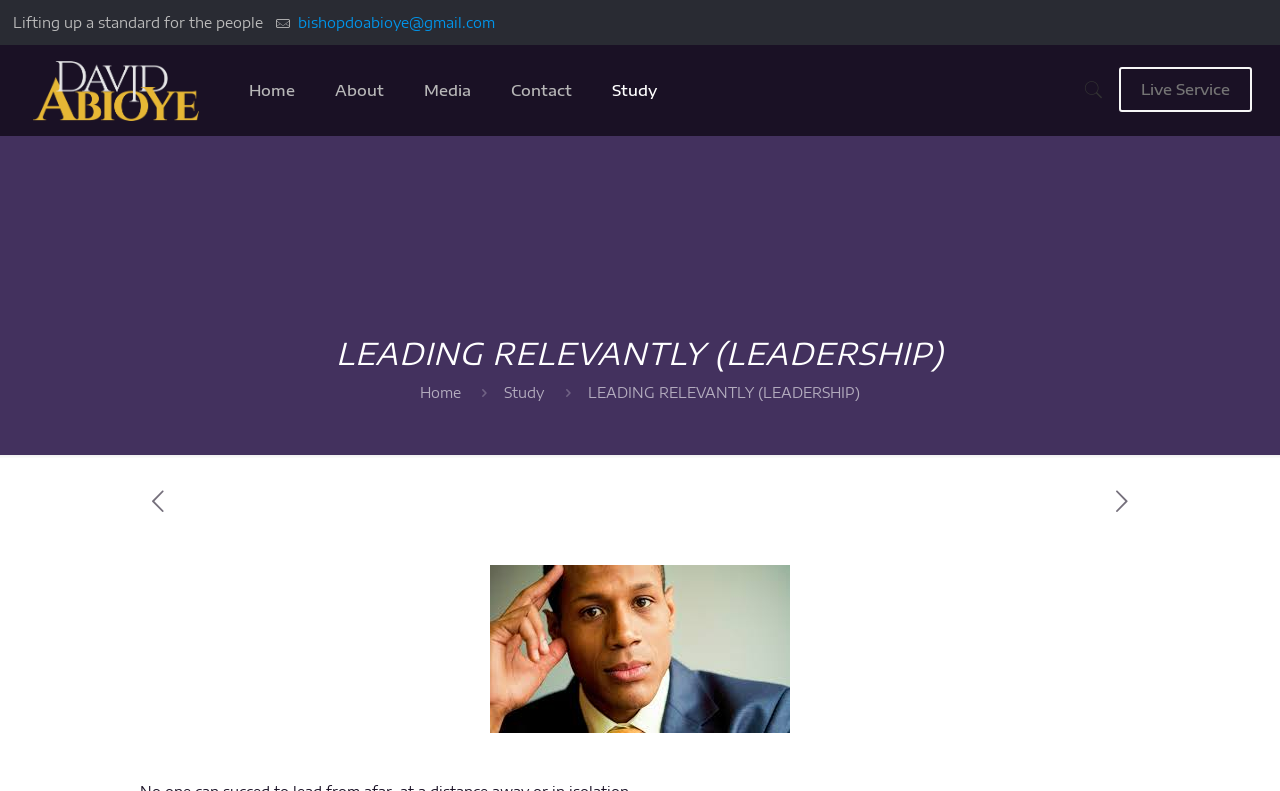What is the purpose of the icon at coordinates [0.841, 0.099, 0.867, 0.128]?
Using the details from the image, give an elaborate explanation to answer the question.

I looked at the link element with the icon at the specified coordinates and found that it is associated with the text 'Live Service'. This icon is likely a button or link to access a live service or event.